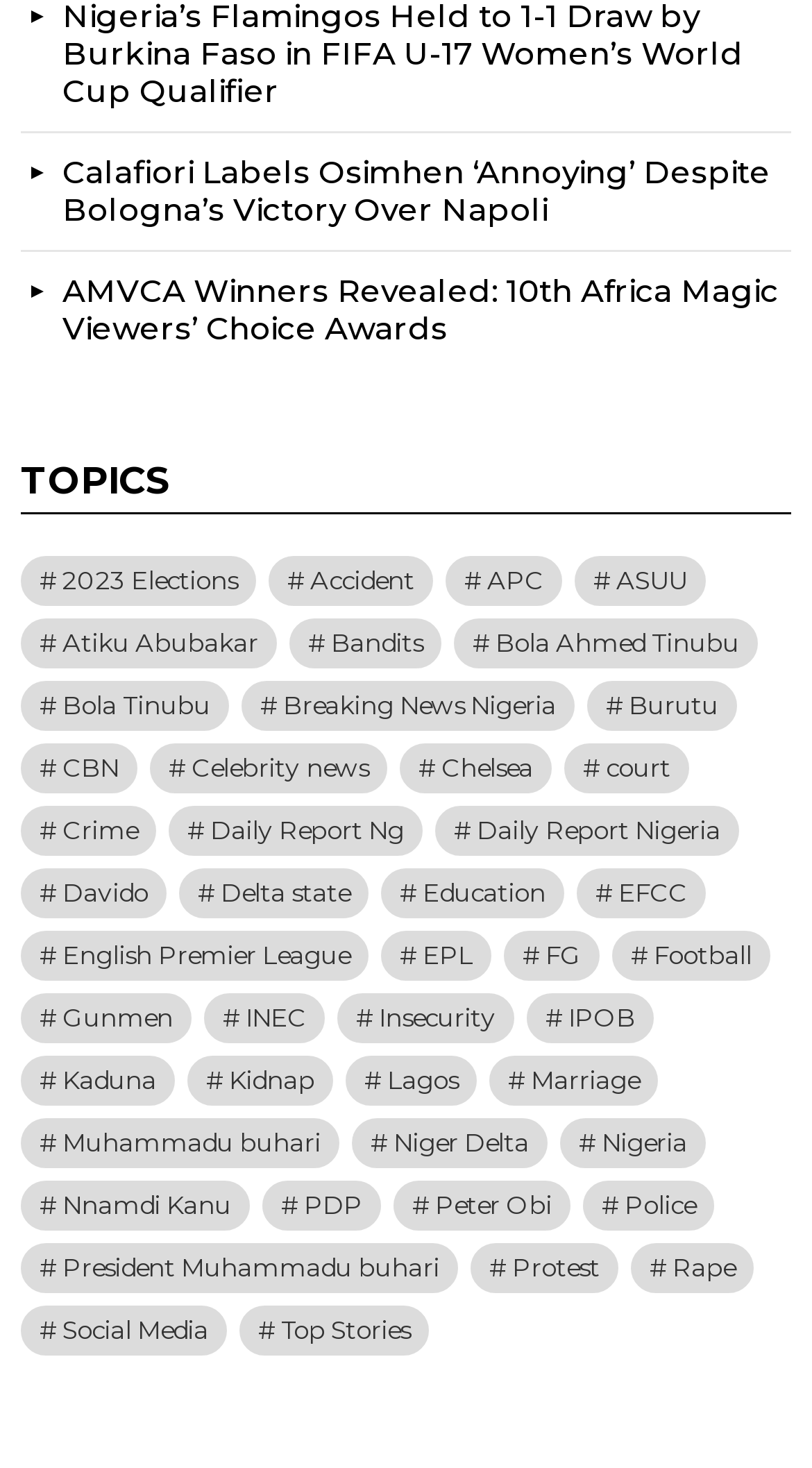Answer the question using only a single word or phrase: 
How many characters are in the second topic?

8